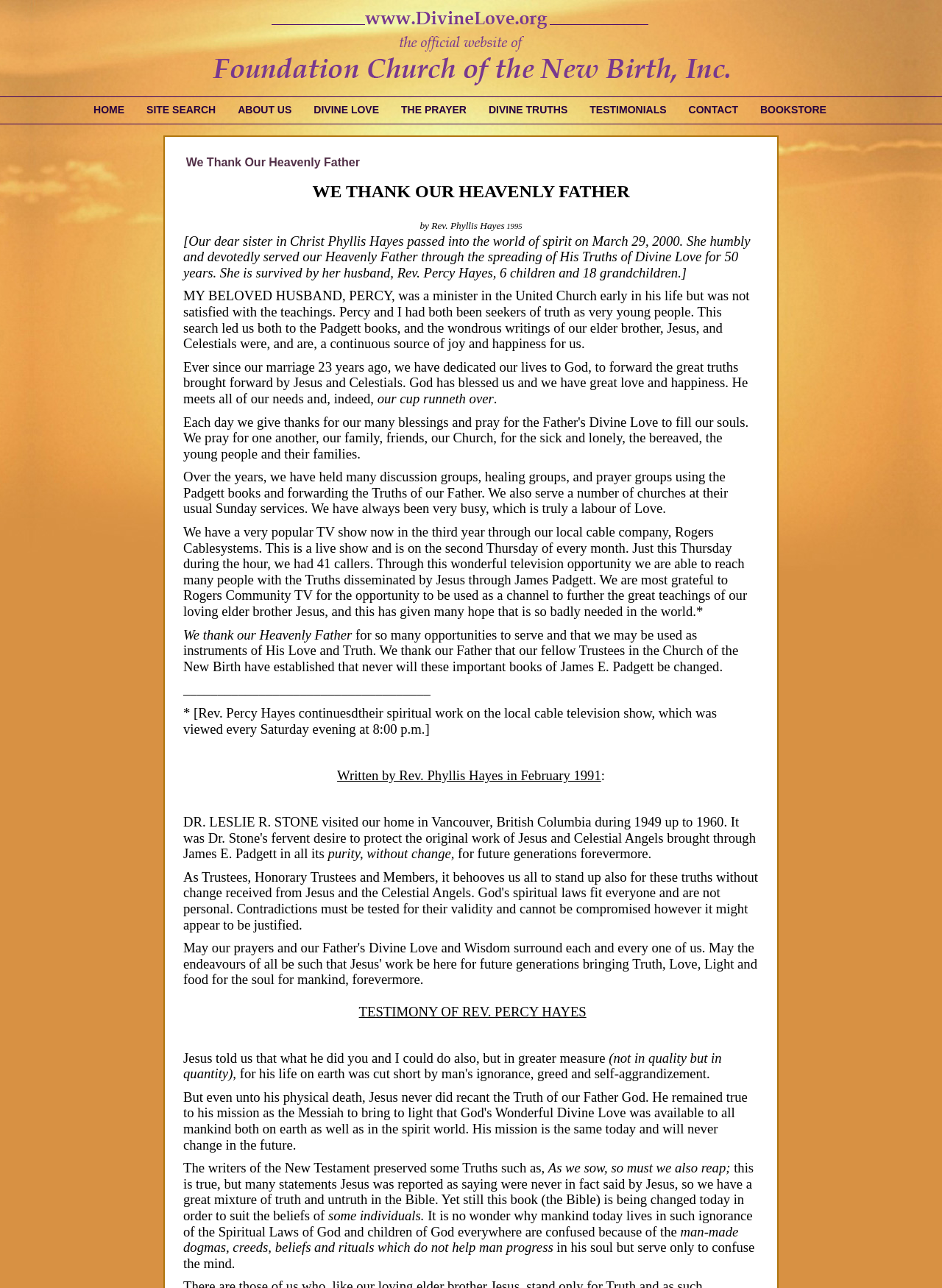Please specify the bounding box coordinates of the clickable section necessary to execute the following command: "Click on the CONTACT link".

[0.719, 0.075, 0.795, 0.096]